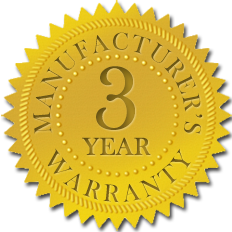Who is covered by the warranty?
Could you answer the question with a detailed and thorough explanation?

The warranty guarantees support to the original end-user from the date of shipment, reflecting LEDSOLUTION's dedication to customer satisfaction and assurance in their products.